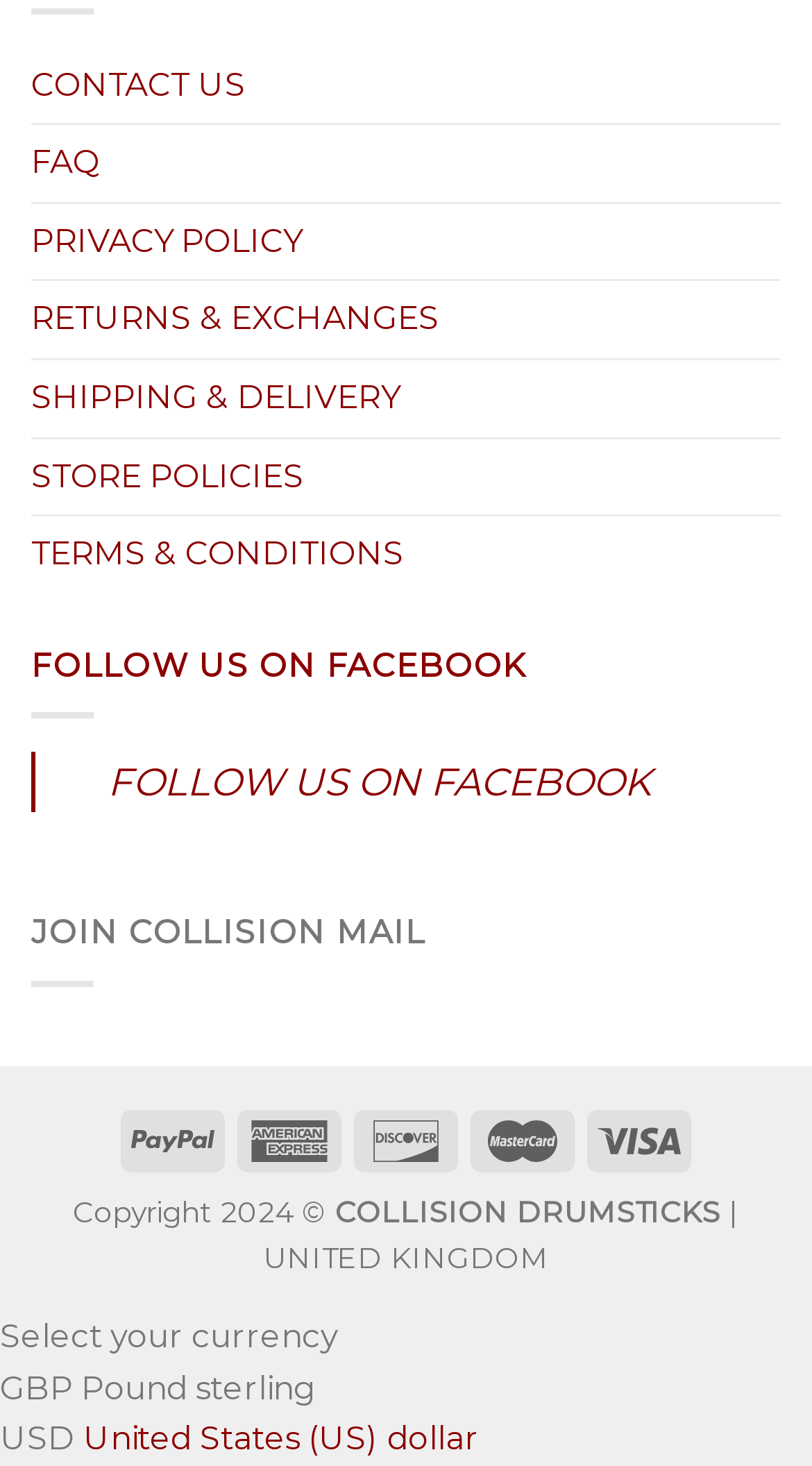Find the bounding box coordinates of the clickable element required to execute the following instruction: "Follow us on FACEBOOK". Provide the coordinates as four float numbers between 0 and 1, i.e., [left, top, right, bottom].

[0.132, 0.517, 0.801, 0.549]